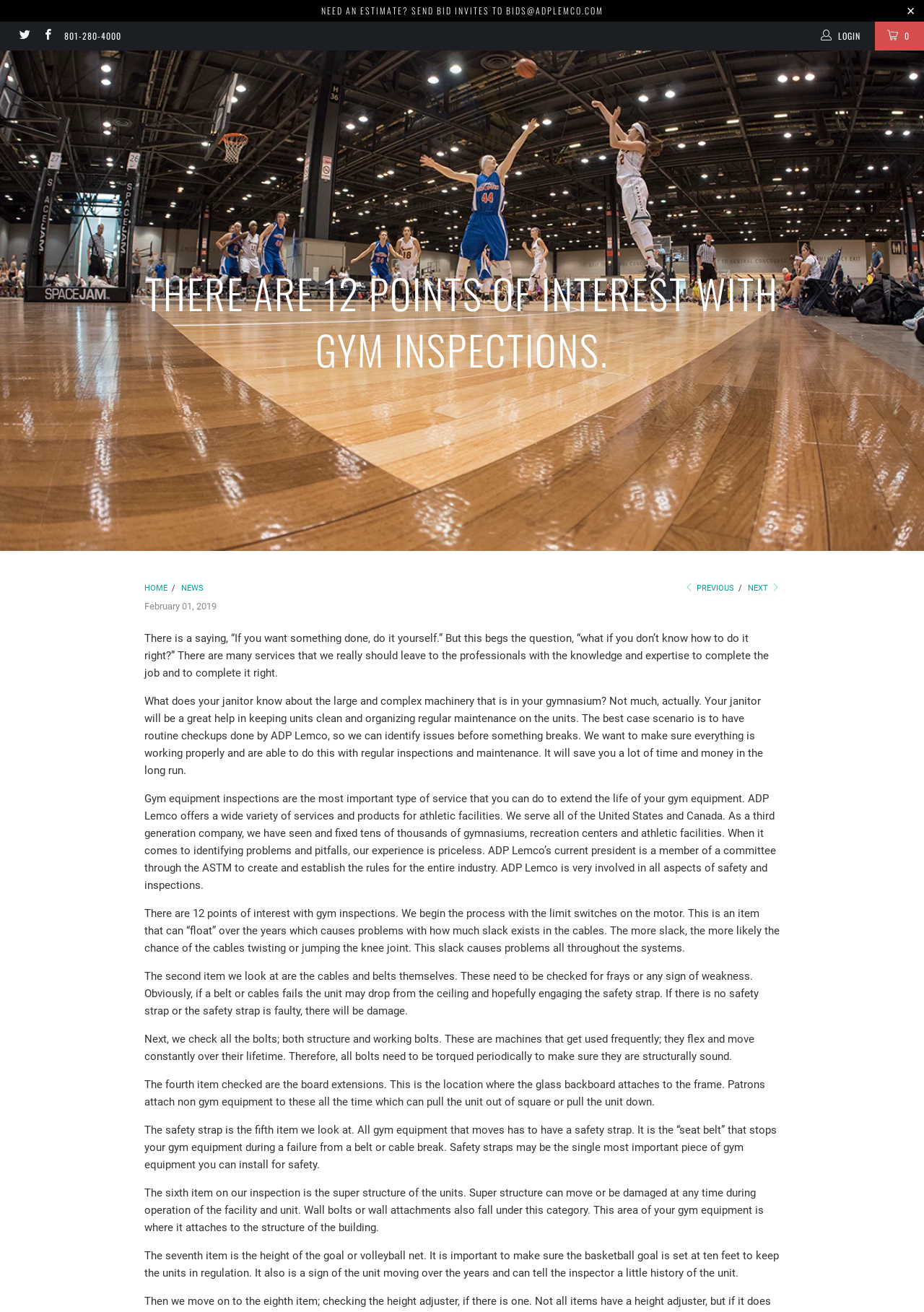Highlight the bounding box coordinates of the region I should click on to meet the following instruction: "Click the 'ATHLETIC EQUIPMENT' link".

[0.398, 0.143, 0.499, 0.17]